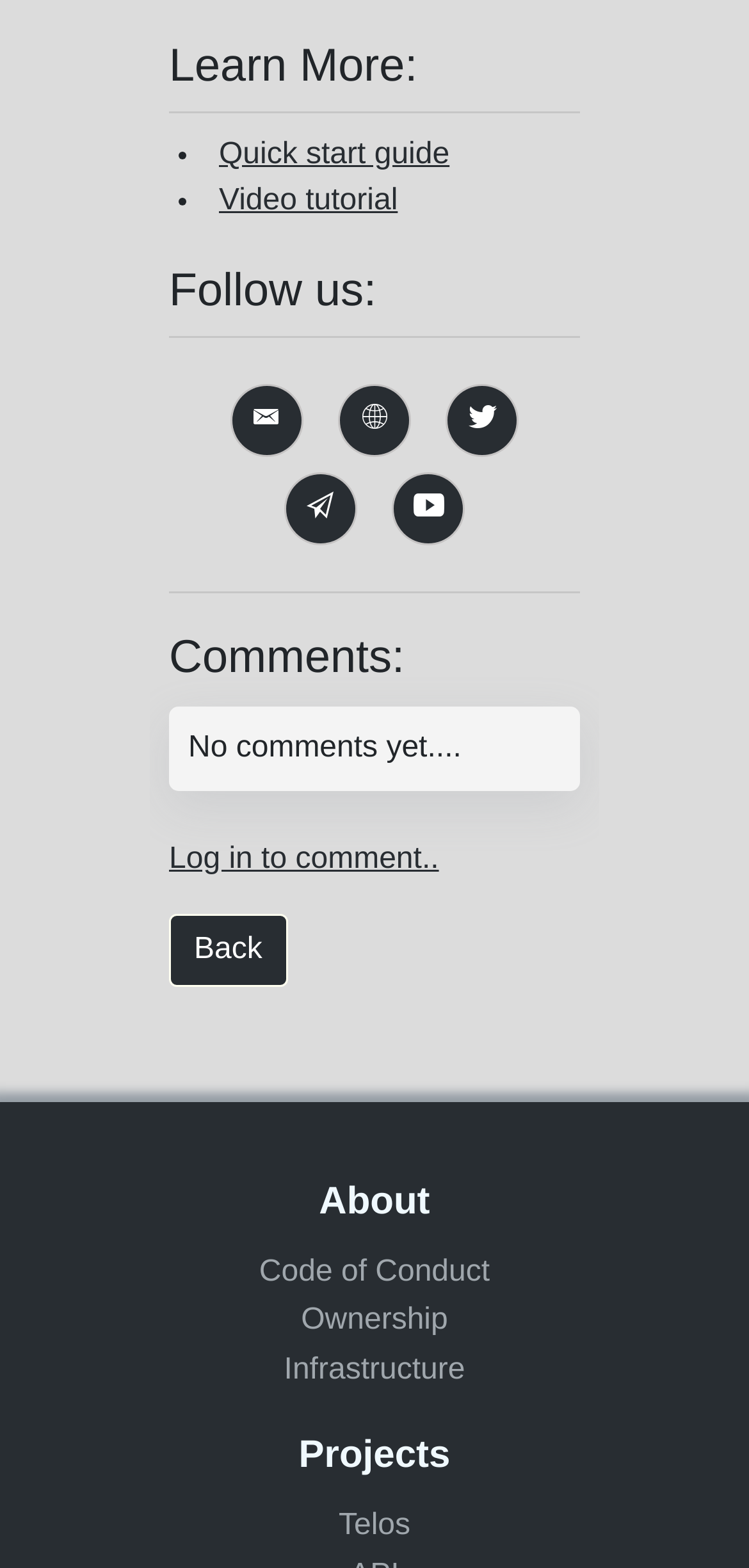Given the webpage screenshot, identify the bounding box of the UI element that matches this description: "Back".

[0.226, 0.582, 0.384, 0.629]